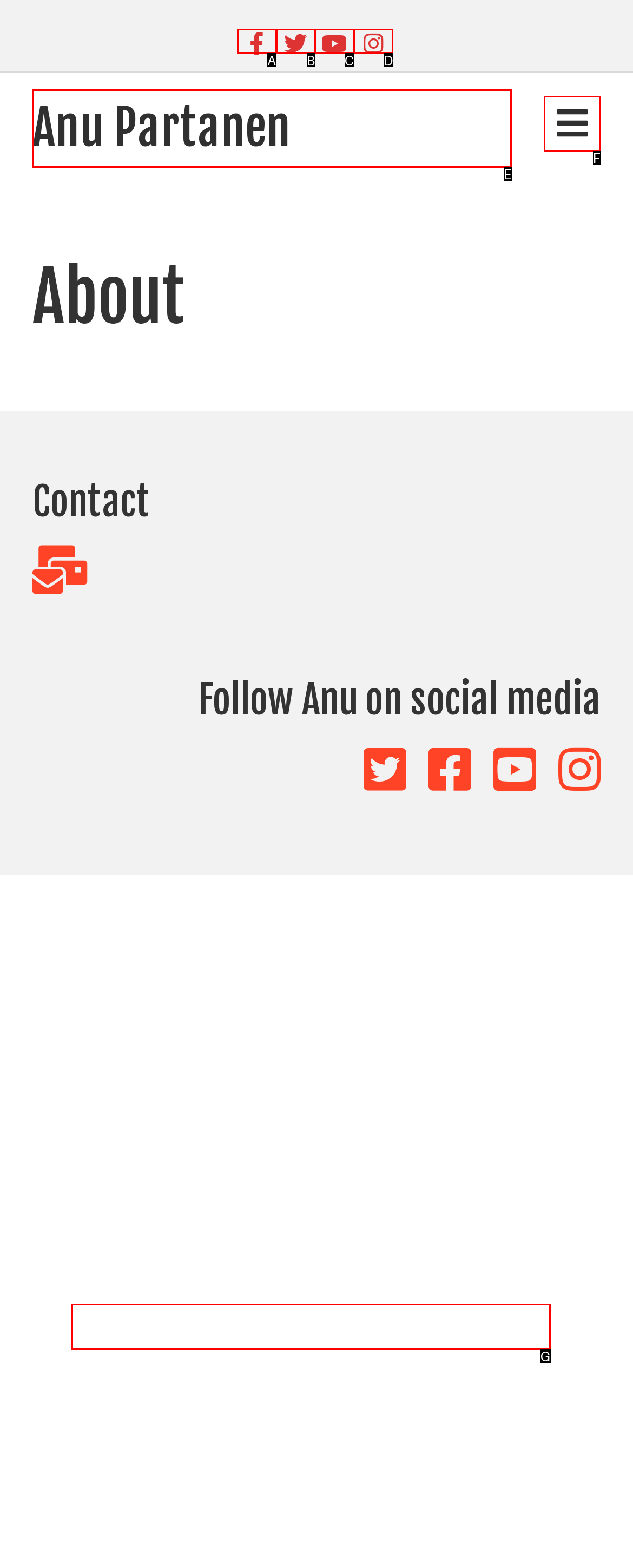Tell me the letter of the option that corresponds to the description: Menu
Answer using the letter from the given choices directly.

F